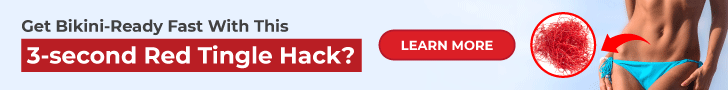Create a detailed narrative that captures the essence of the image.

The image features an eye-catching advertisement promoting a quick and effective method to achieve a bikini-ready body. The text reads, "Get Bikini-Ready Fast With This 3-second Red Tingle Hack?" accompanied by a bold call-to-action button saying "LEARN MORE." The visual layout draws attention to a specific technique hinted at in the tagline, suggesting rapid results for those seeking to enhance their appearance for swimming or beach season. The overall design is vibrant, with contrasting colors and an alluring aesthetic aimed at engaging viewers and encouraging them to explore this fast-tracked approach to fitness and wellness.